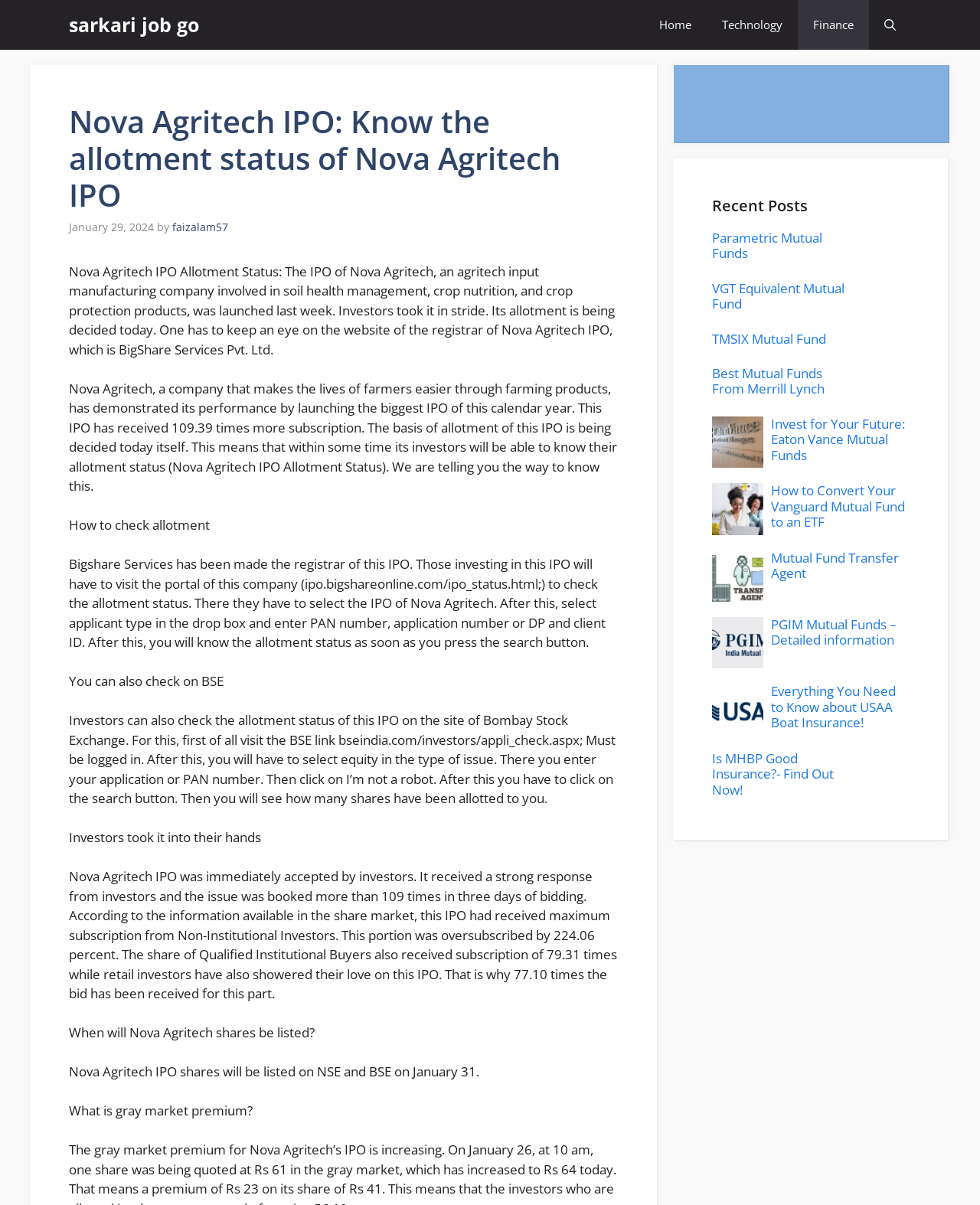Show the bounding box coordinates of the element that should be clicked to complete the task: "Click on 'Finance'".

[0.814, 0.0, 0.887, 0.041]